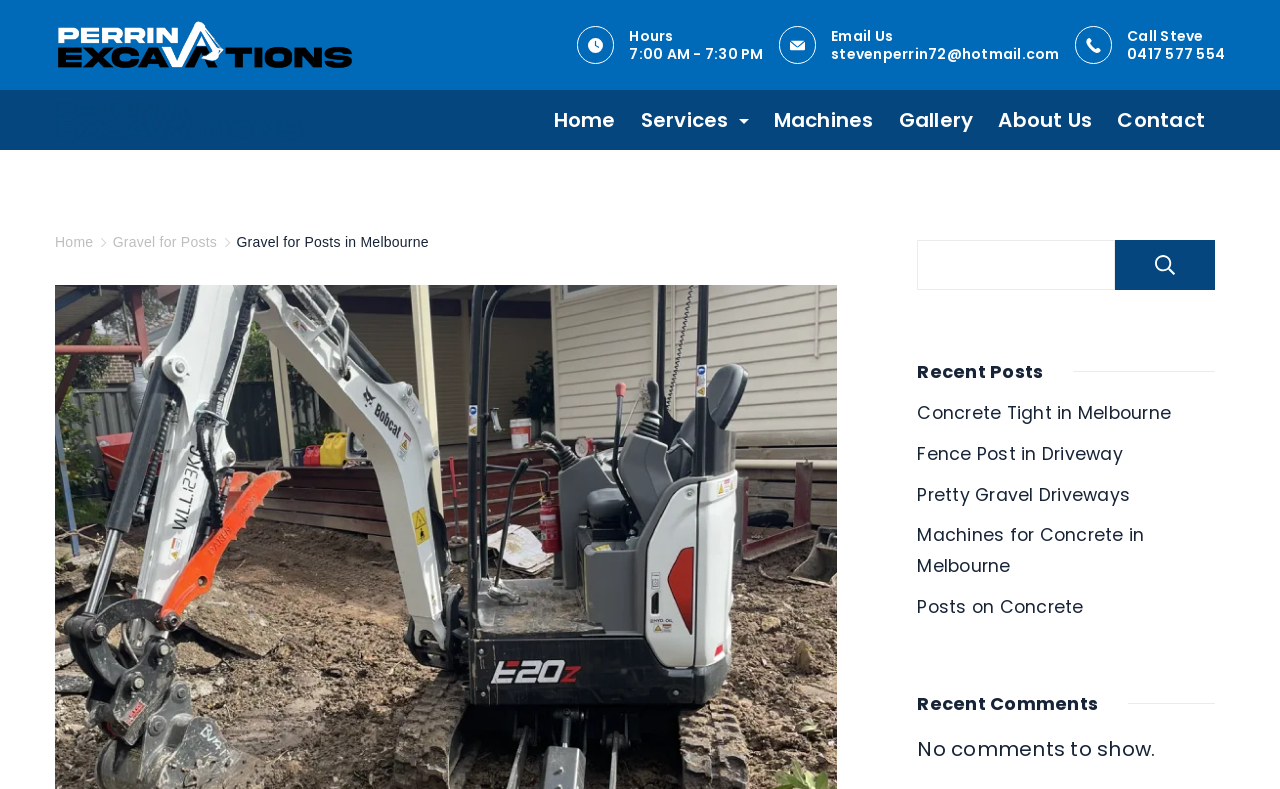Give a one-word or one-phrase response to the question: 
What are the business hours?

7:00 AM - 7:30 PM